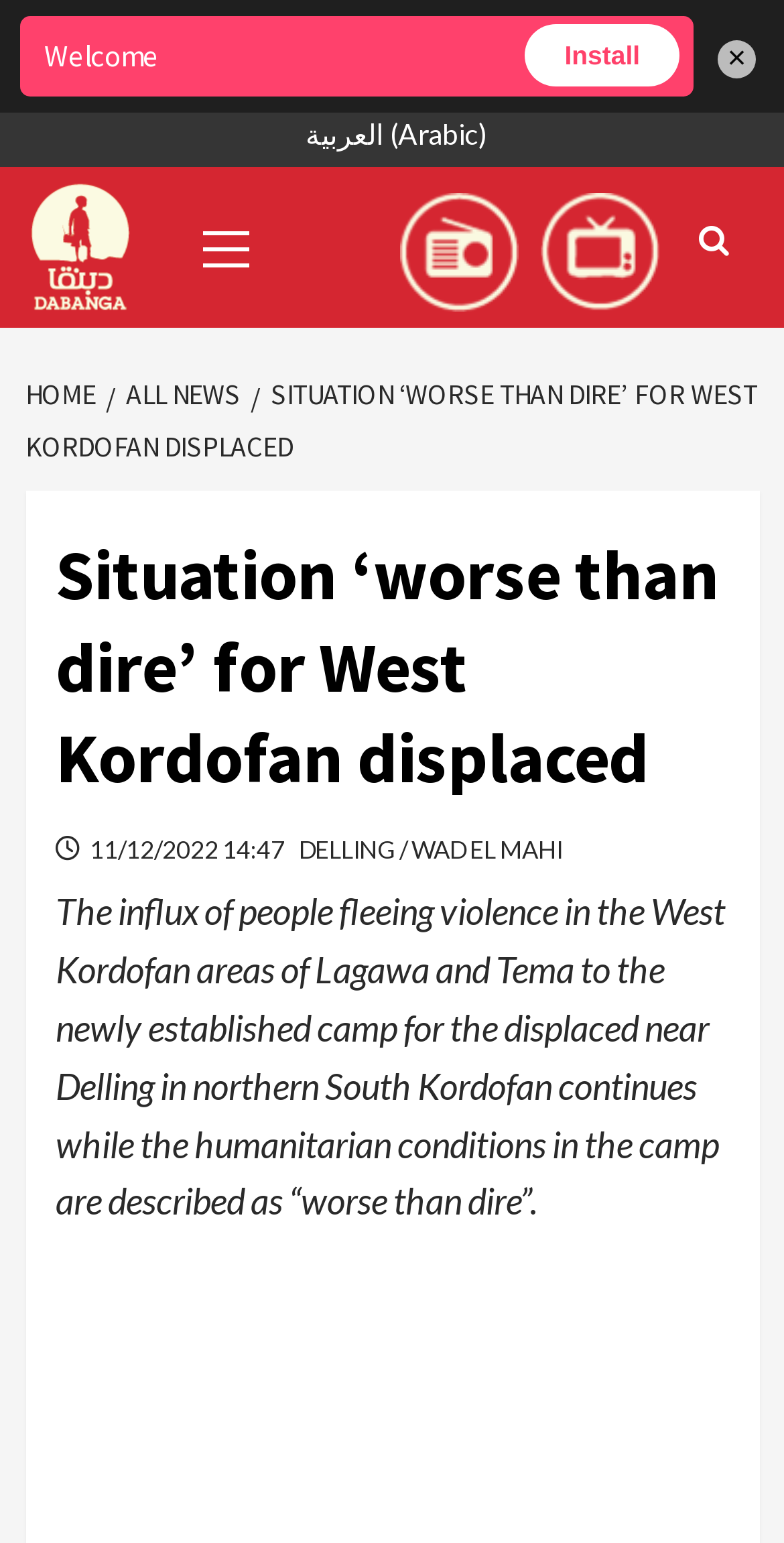What is the current situation in West Kordofan?
Give a one-word or short-phrase answer derived from the screenshot.

Worse than dire